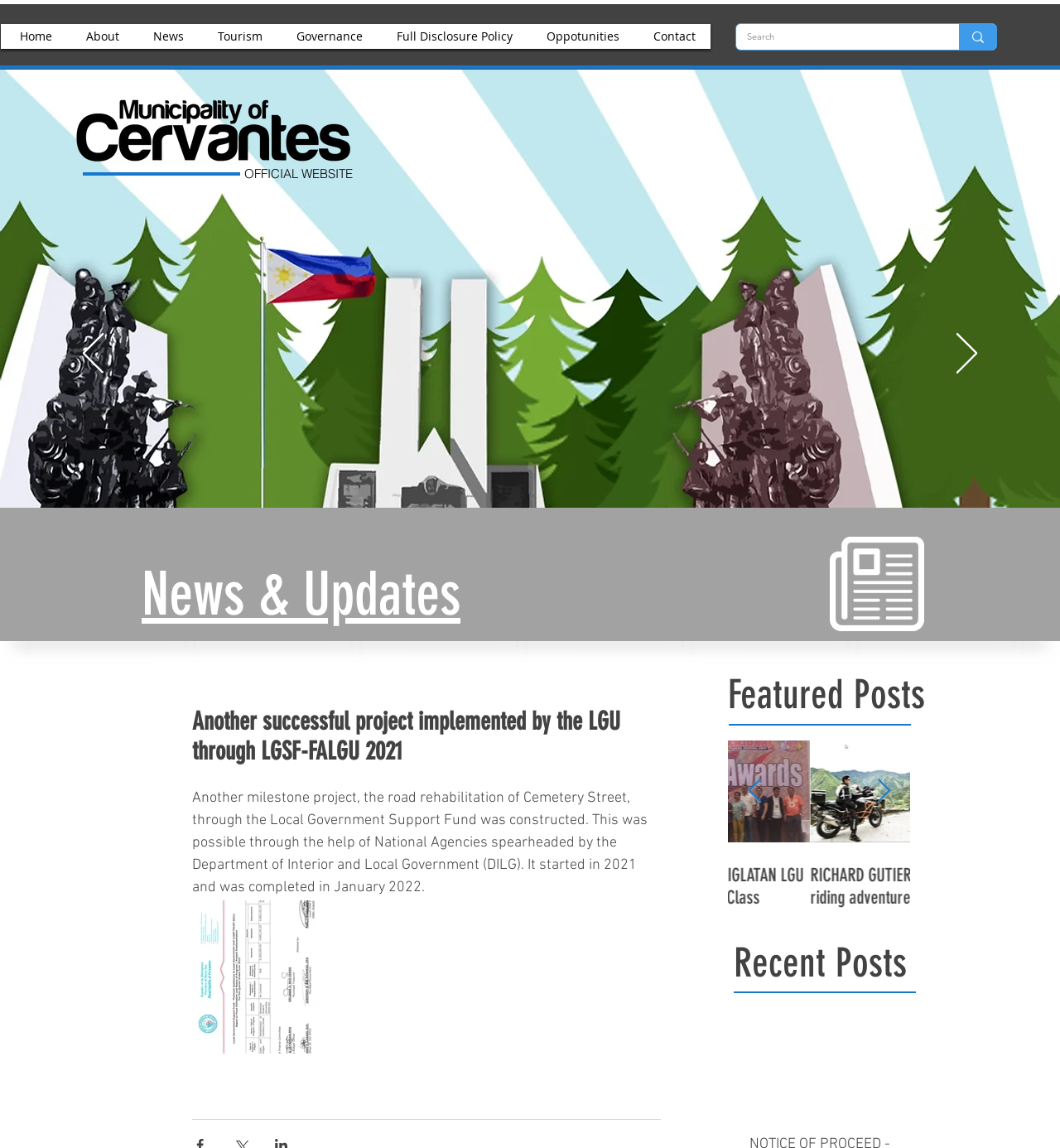Please determine the bounding box coordinates of the element to click in order to execute the following instruction: "View the previous slideshow image". The coordinates should be four float numbers between 0 and 1, specified as [left, top, right, bottom].

[0.078, 0.29, 0.098, 0.327]